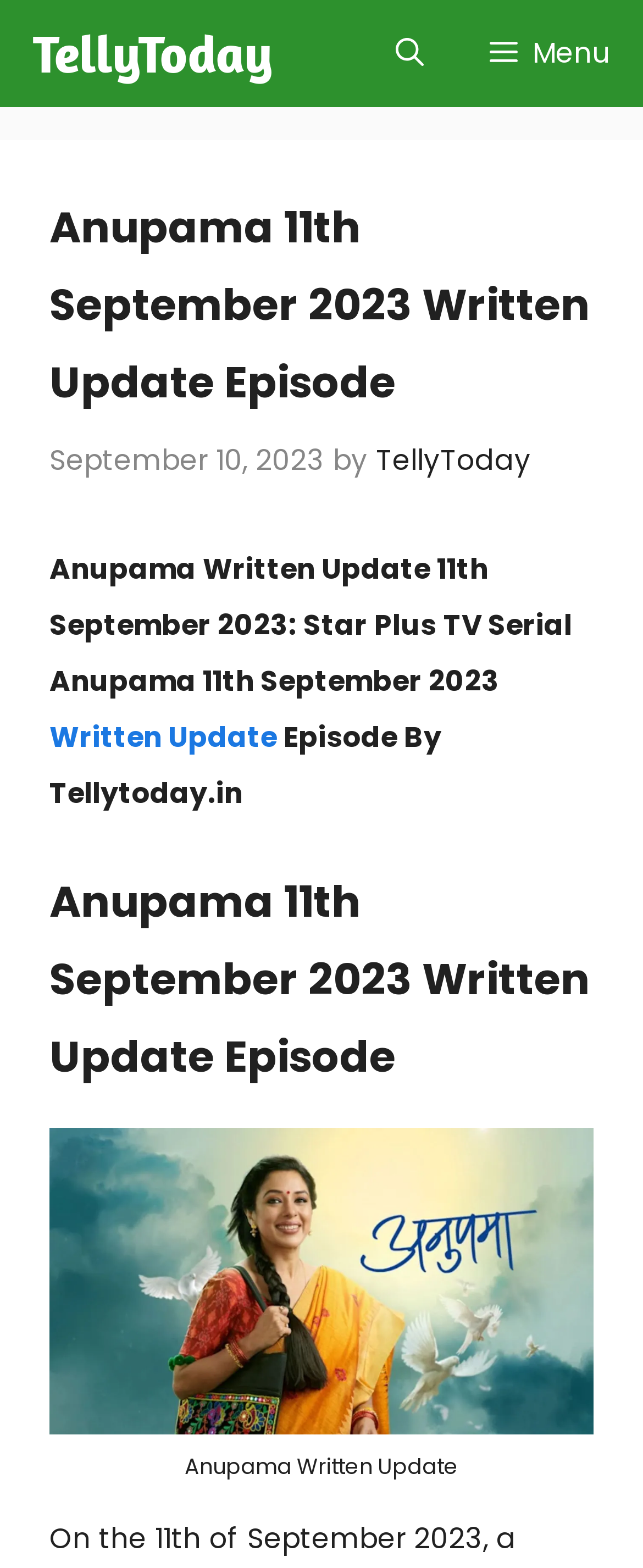What is the type of content on this webpage?
Please utilize the information in the image to give a detailed response to the question.

The type of content on this webpage is a written update, as mentioned in the link 'Written Update'.